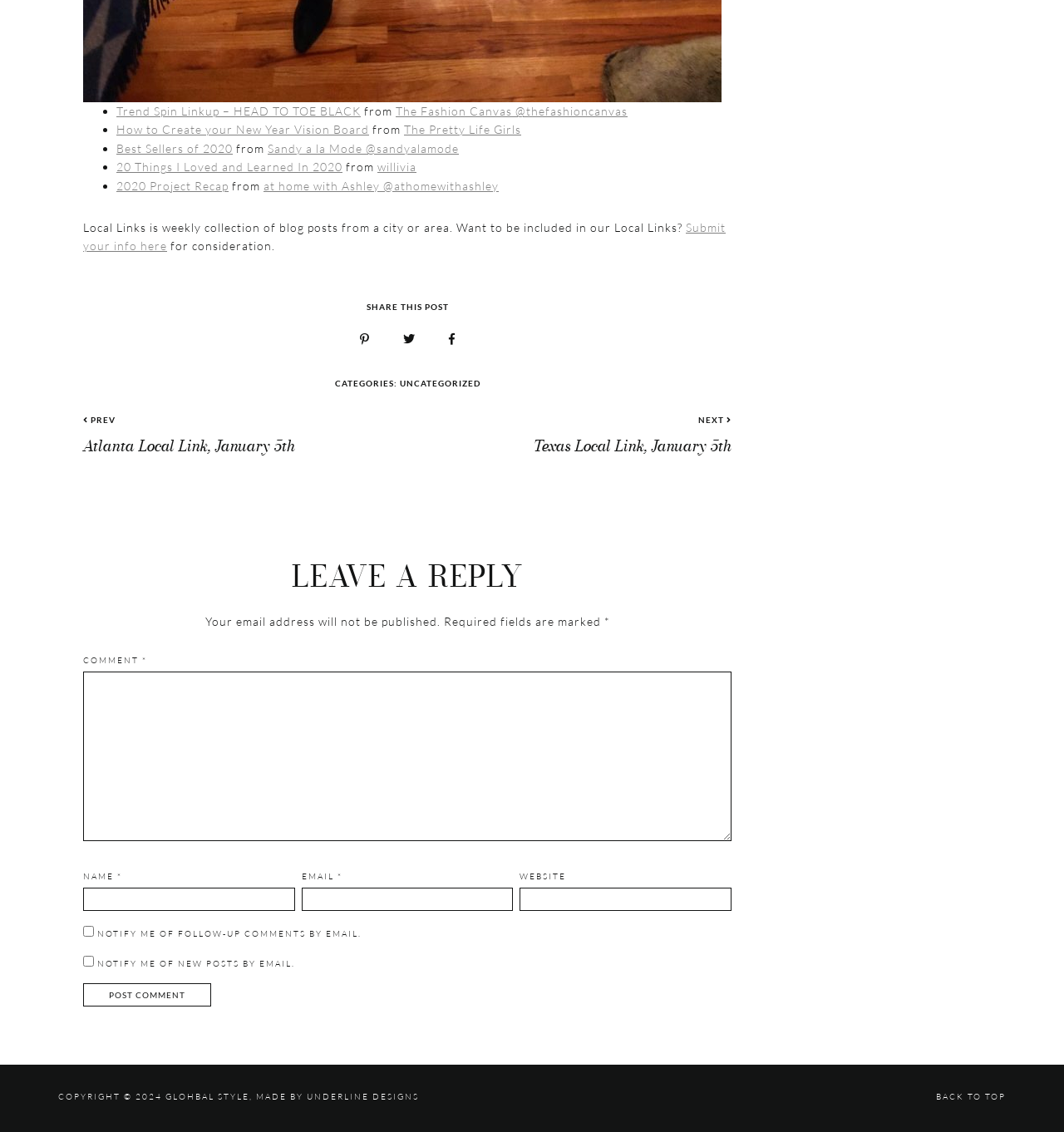Refer to the image and answer the question with as much detail as possible: How can I share this post on social media?

I found a heading element with the text 'SHARE THIS POST' followed by several link elements with social media icons. This implies that users can click on these icons to share the current blog post on their respective social media platforms.